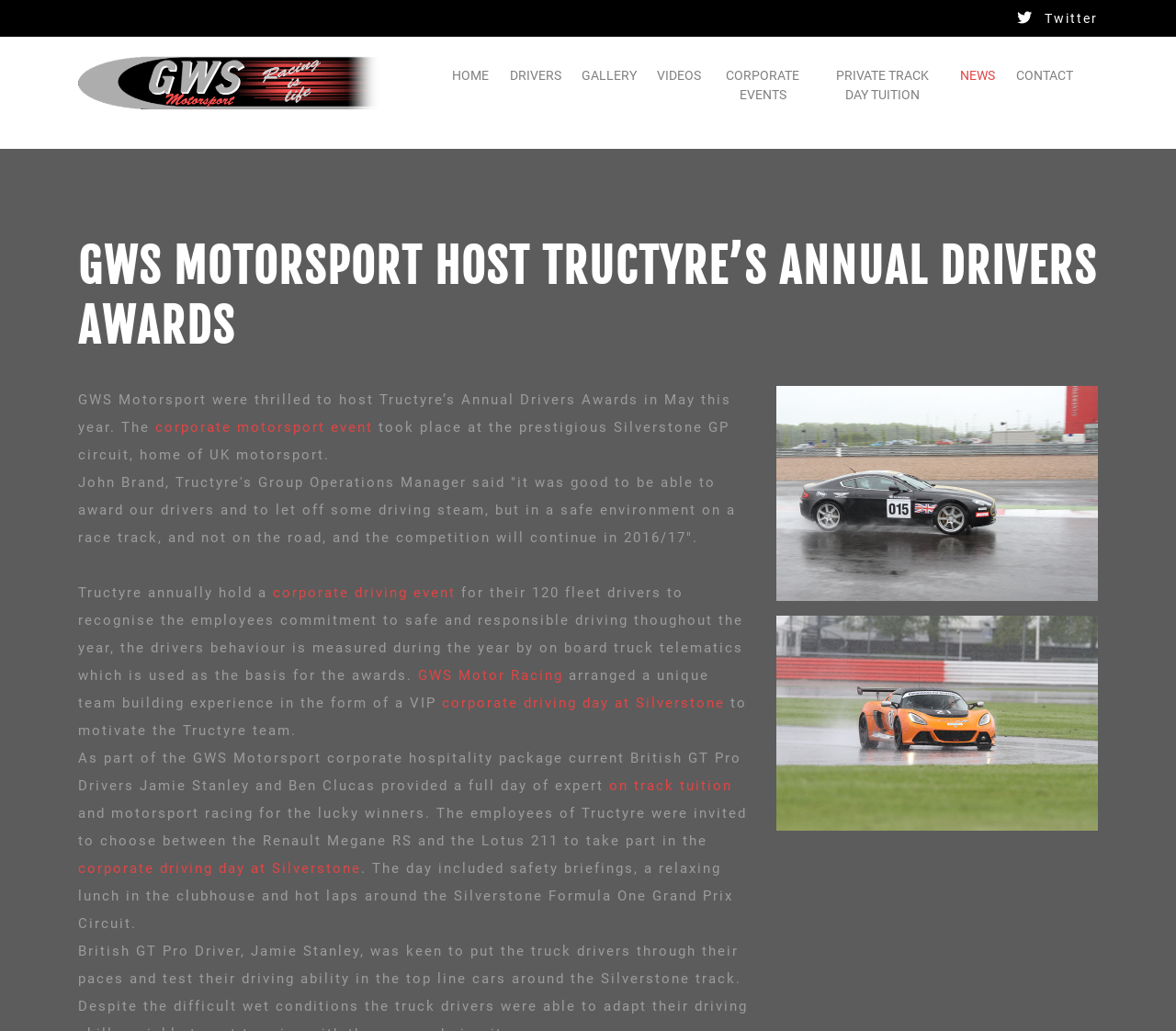Identify the bounding box coordinates of the clickable region required to complete the instruction: "Read more about corporate motorsport event". The coordinates should be given as four float numbers within the range of 0 and 1, i.e., [left, top, right, bottom].

[0.132, 0.406, 0.317, 0.422]